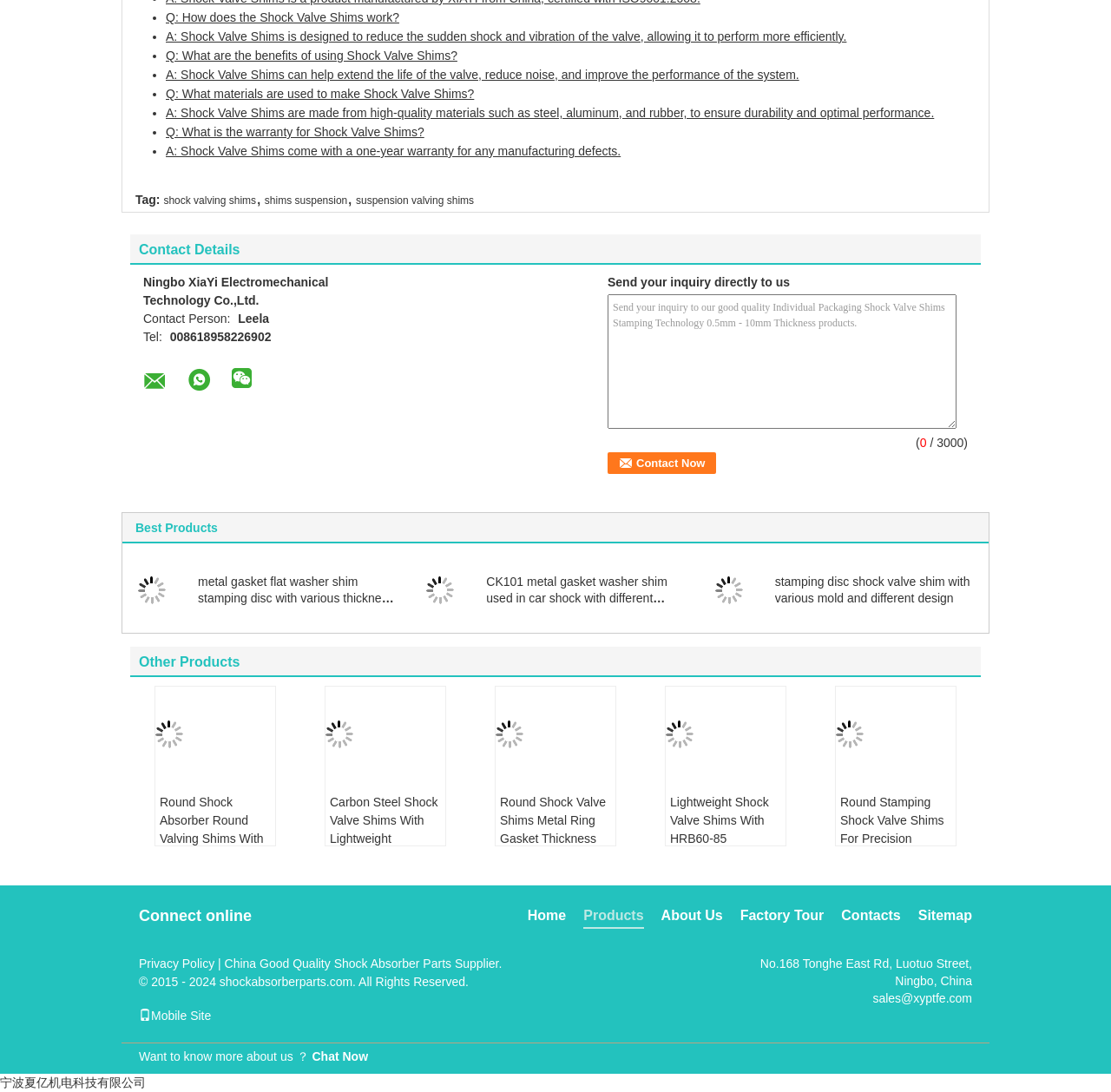Please specify the bounding box coordinates of the clickable region necessary for completing the following instruction: "Click on the 'Contact Now' button". The coordinates must consist of four float numbers between 0 and 1, i.e., [left, top, right, bottom].

[0.547, 0.414, 0.645, 0.434]